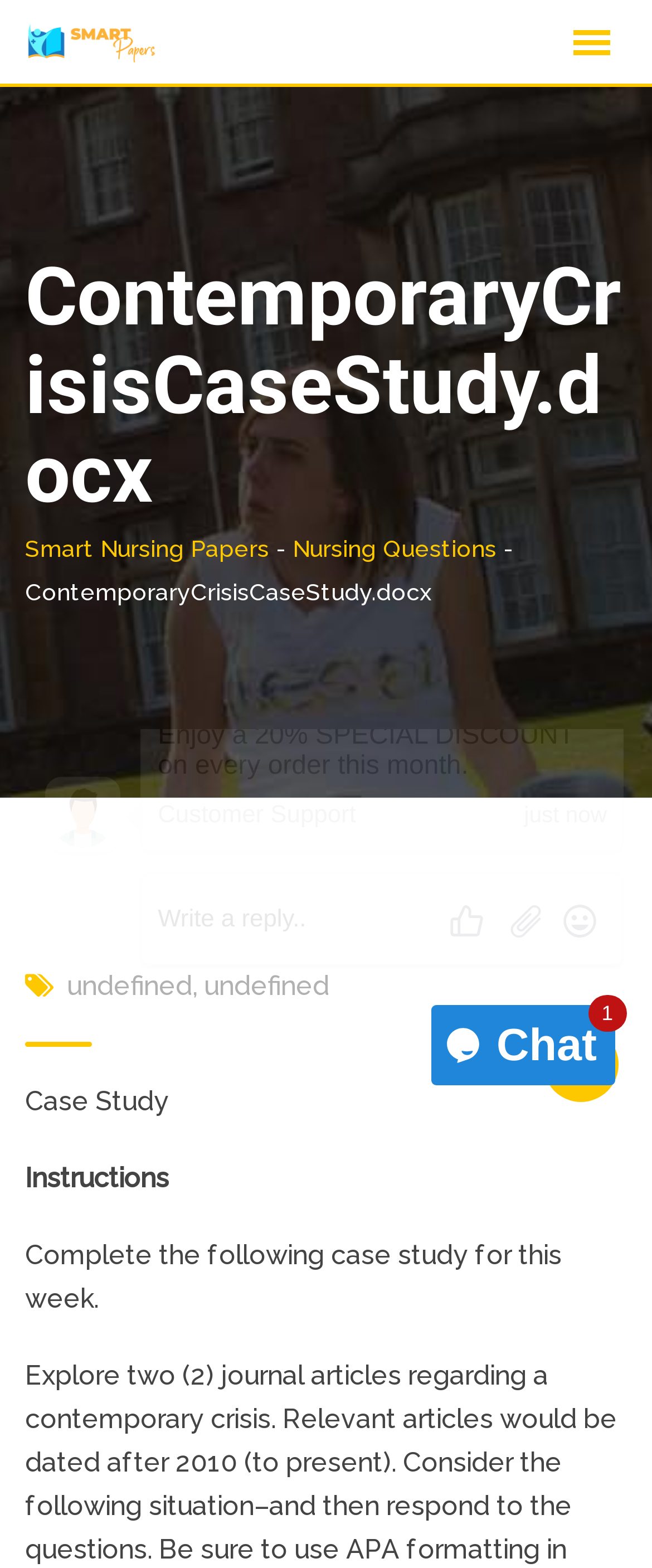What is the name of the document?
Look at the image and respond to the question as thoroughly as possible.

The name of the document can be found in the heading element with bounding box coordinates [0.038, 0.162, 0.962, 0.331] and also in the static text element with bounding box coordinates [0.038, 0.369, 0.662, 0.386].